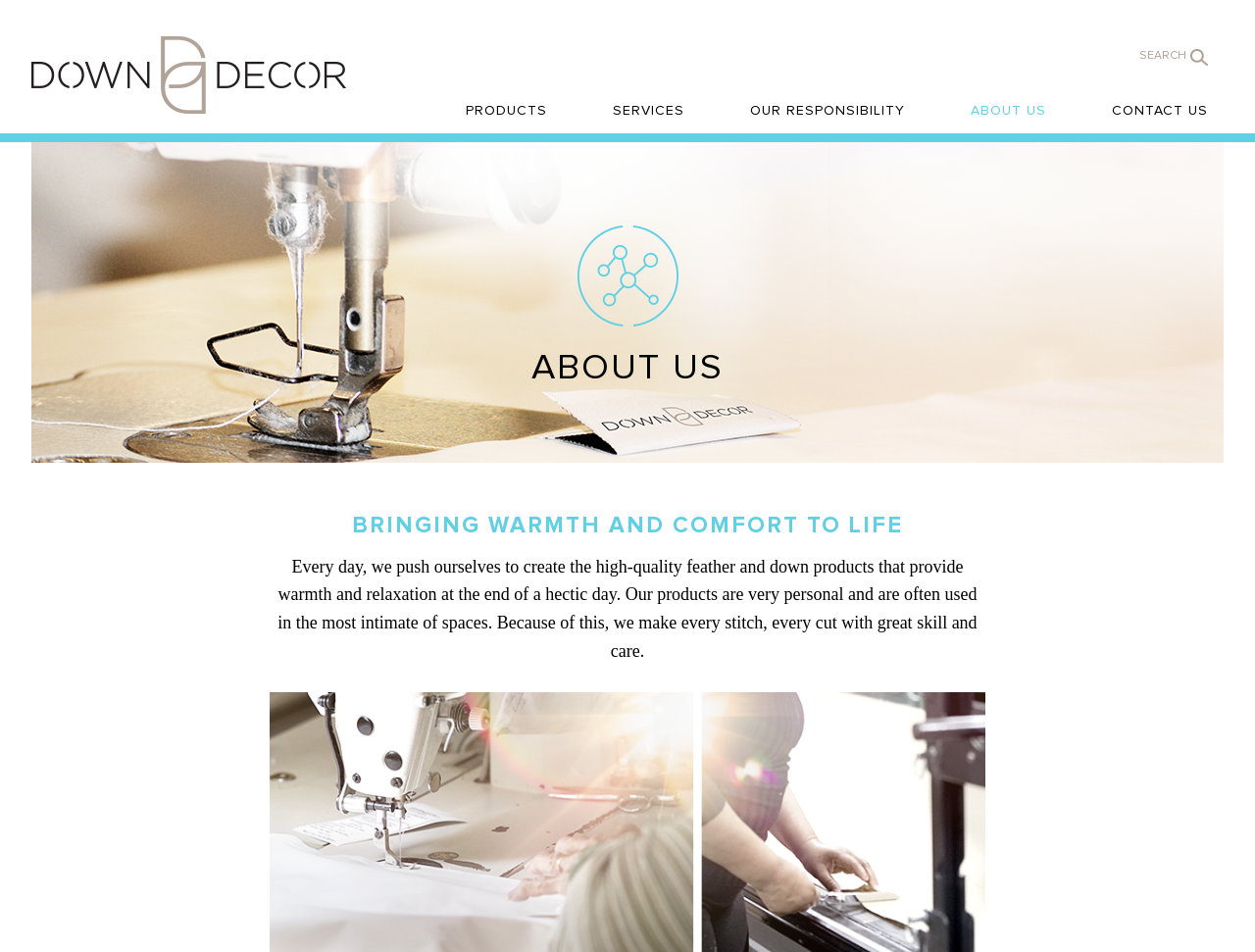What is the logo of the website?
Deliver a detailed and extensive answer to the question.

The logo of the website is located at the top left corner of the webpage, and it is a link with an image. The text 'logo' is associated with this element, which suggests that it is the logo of the website, Down Decor.